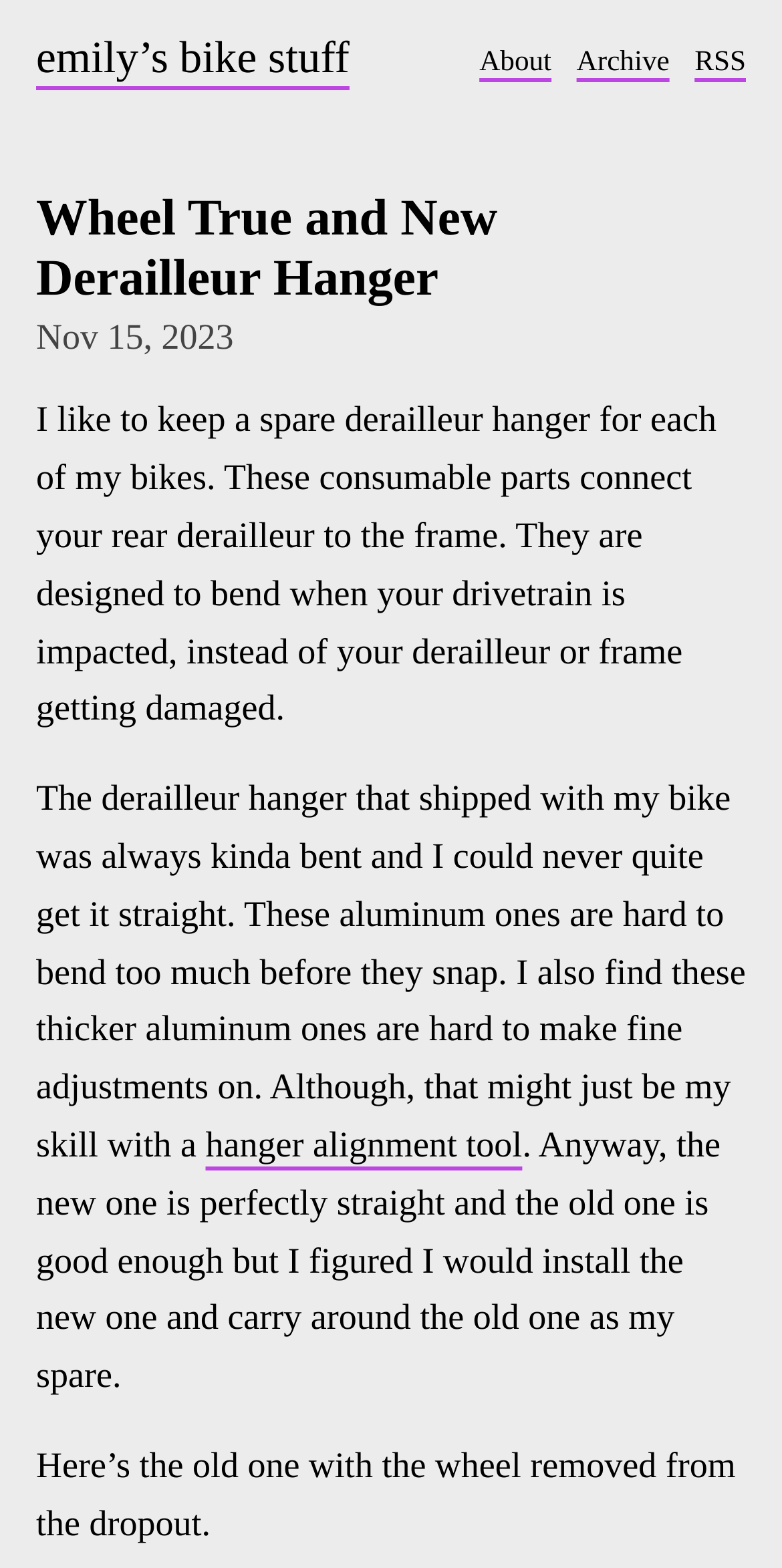Locate the bounding box of the UI element based on this description: "October 4, 2022". Provide four float numbers between 0 and 1 as [left, top, right, bottom].

None